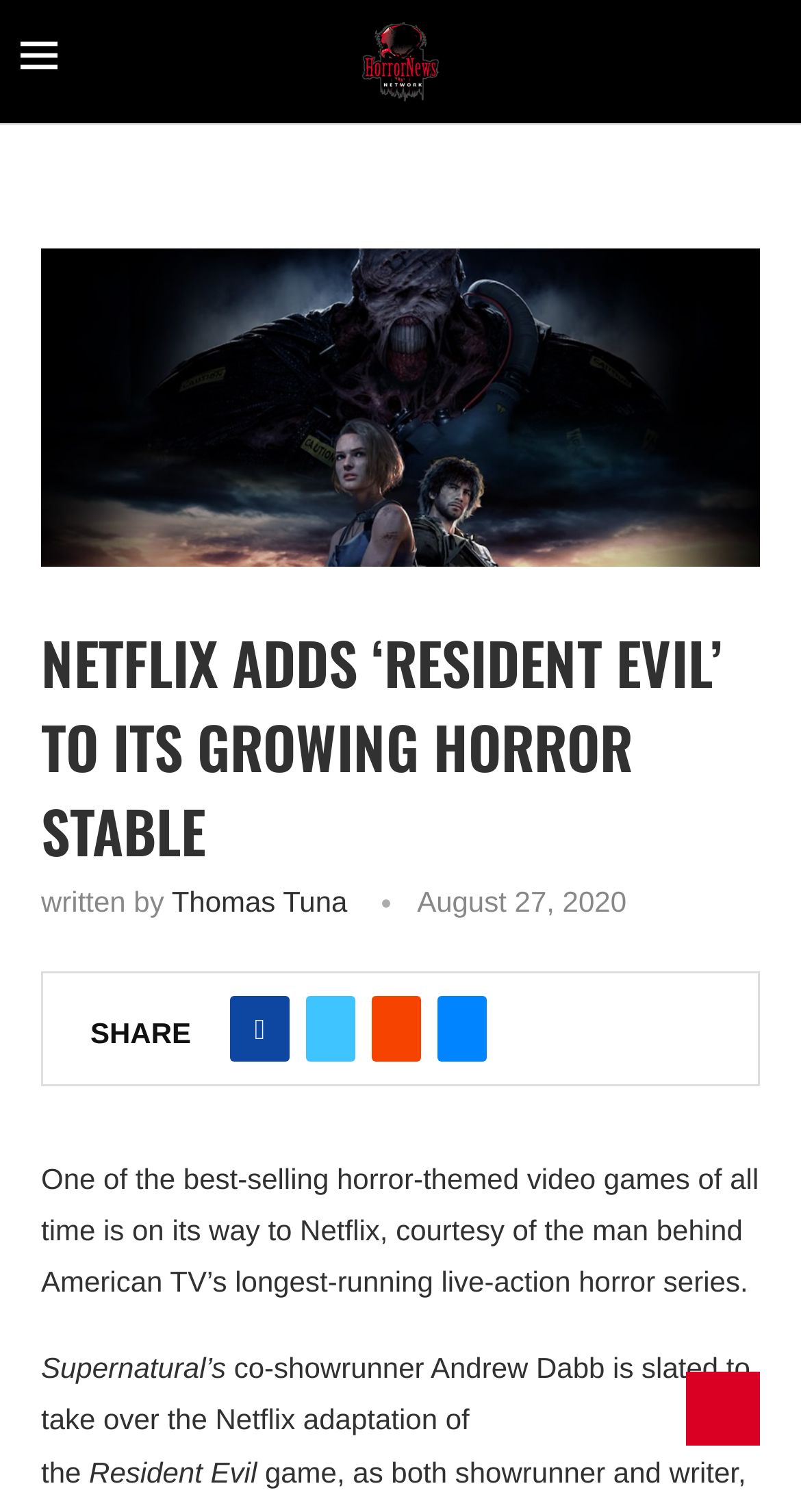Please answer the following question using a single word or phrase: 
How many sharing options are available?

4